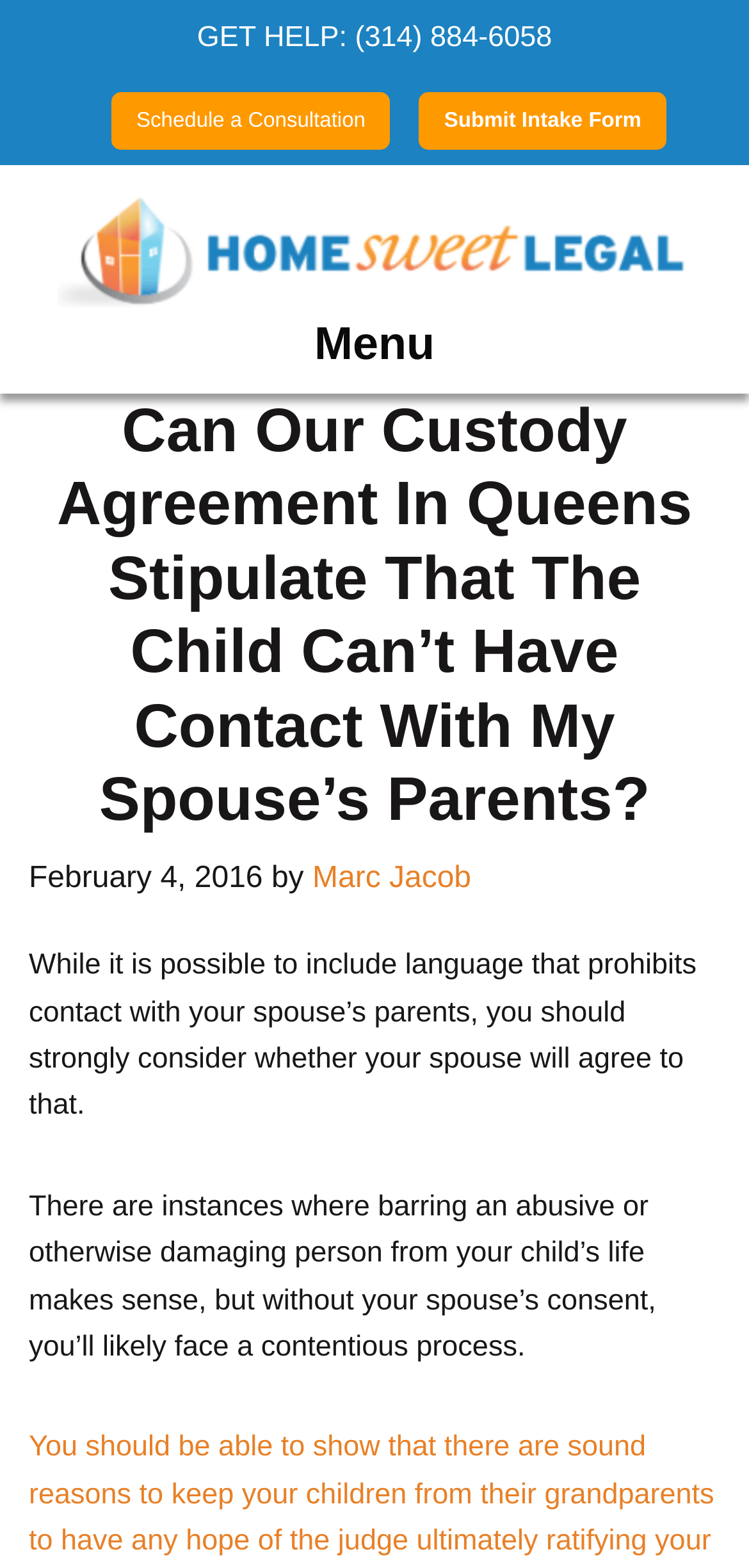What is the consequence of including language that prohibits contact with spouse's parents?
Based on the image content, provide your answer in one word or a short phrase.

Contentious process